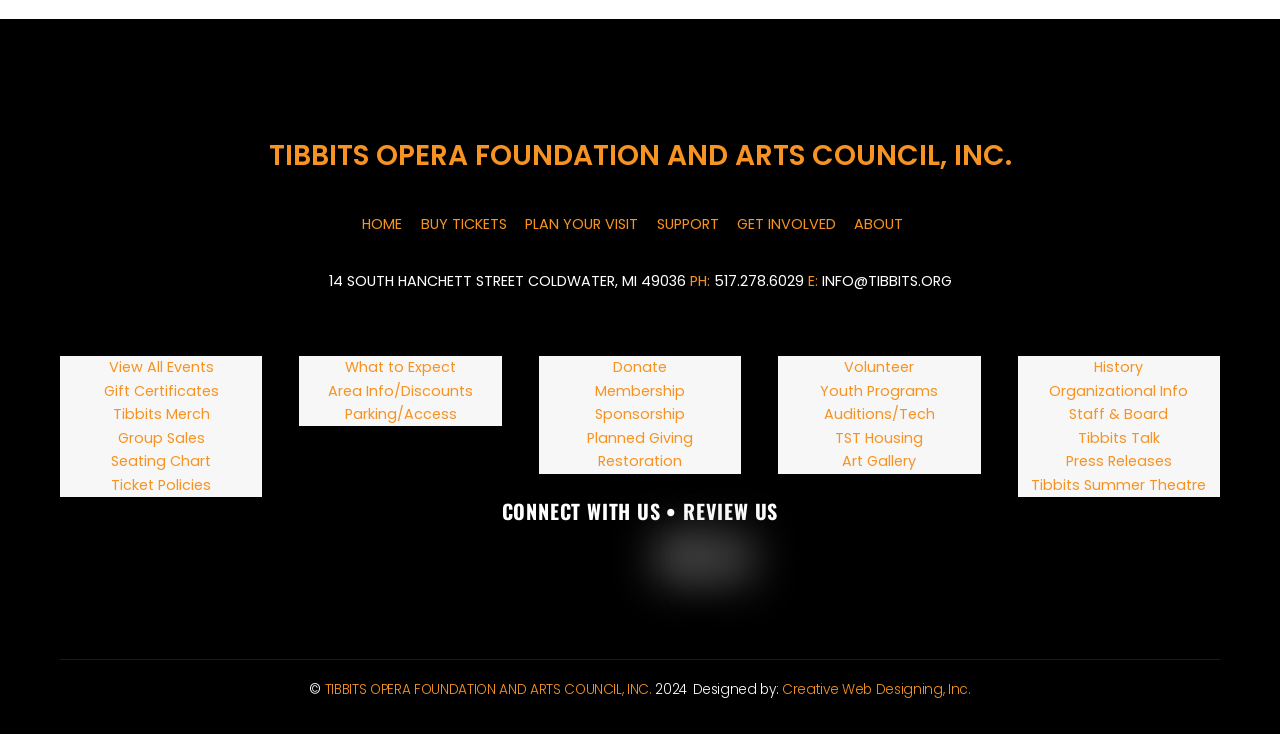Find the bounding box coordinates of the area that needs to be clicked in order to achieve the following instruction: "Search for a book". The coordinates should be specified as four float numbers between 0 and 1, i.e., [left, top, right, bottom].

None